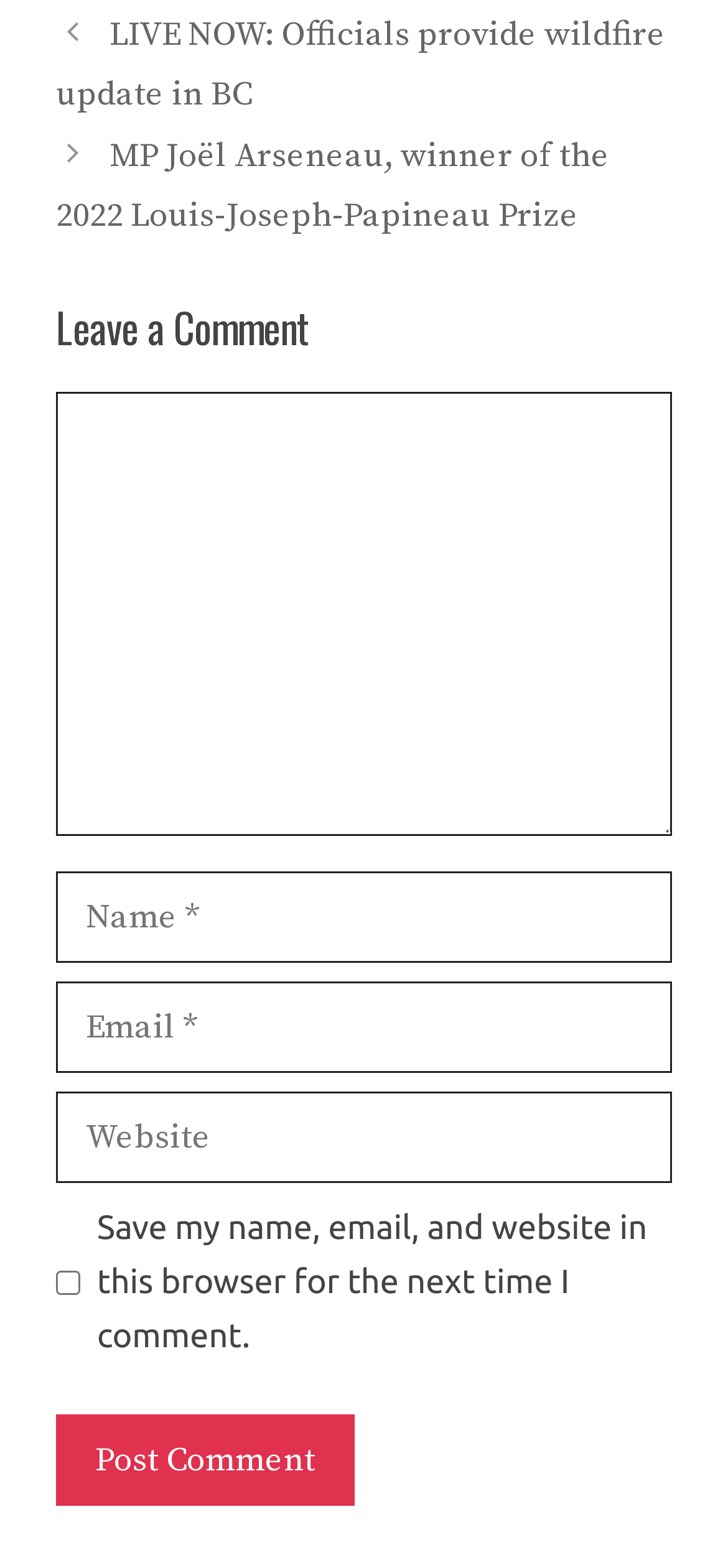What is the purpose of the checkbox?
Provide a detailed answer to the question, using the image to inform your response.

The checkbox is labeled 'Save my name, email, and website in this browser for the next time I comment', which implies that its purpose is to save the commenter's information for future comments.